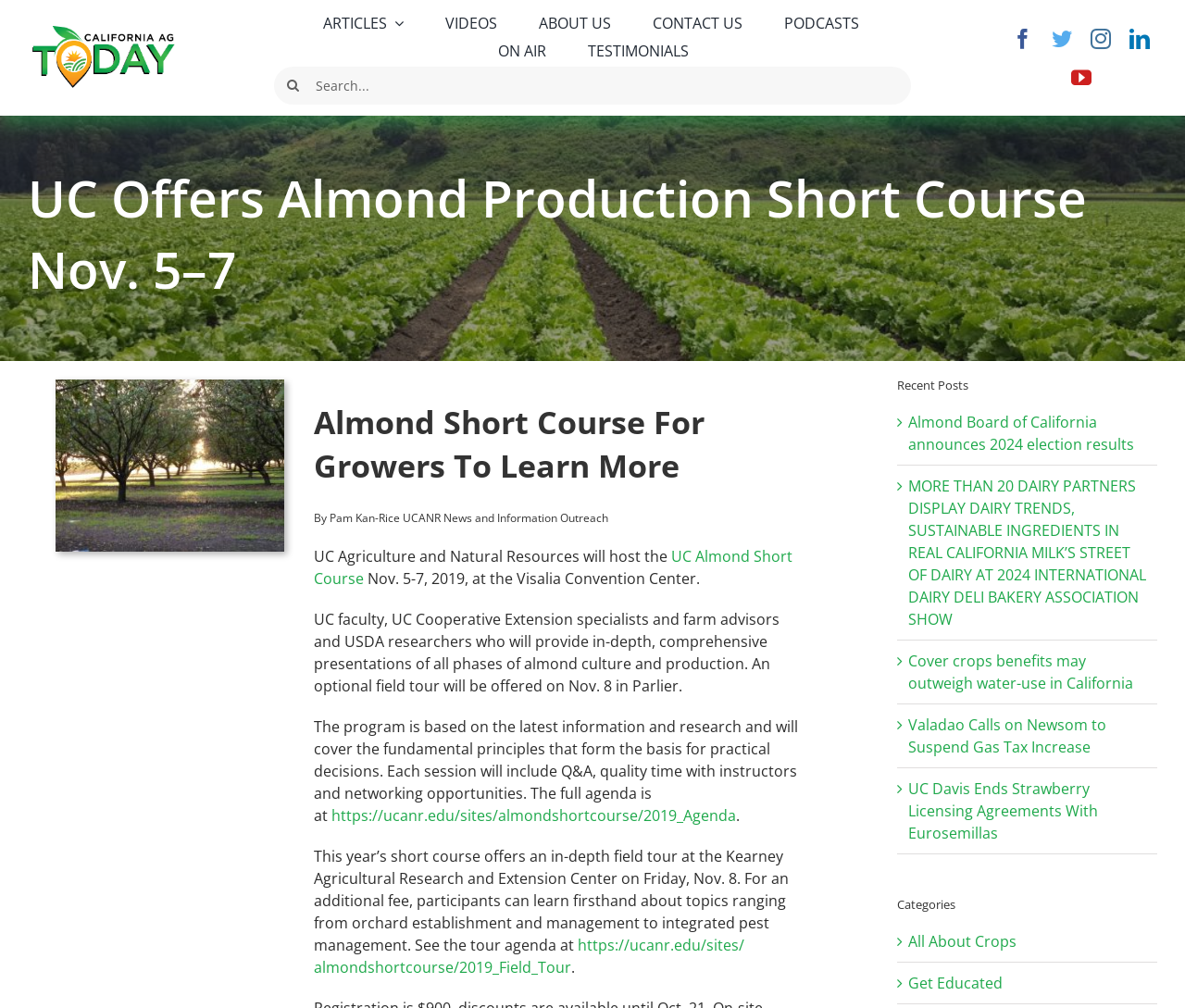Please provide a comprehensive response to the question based on the details in the image: What is the topic of the short course?

The topic of the short course can be determined by reading the heading 'UC Offers Almond Production Short Course Nov. 5–7' and the subsequent text, which provides more information about the course.